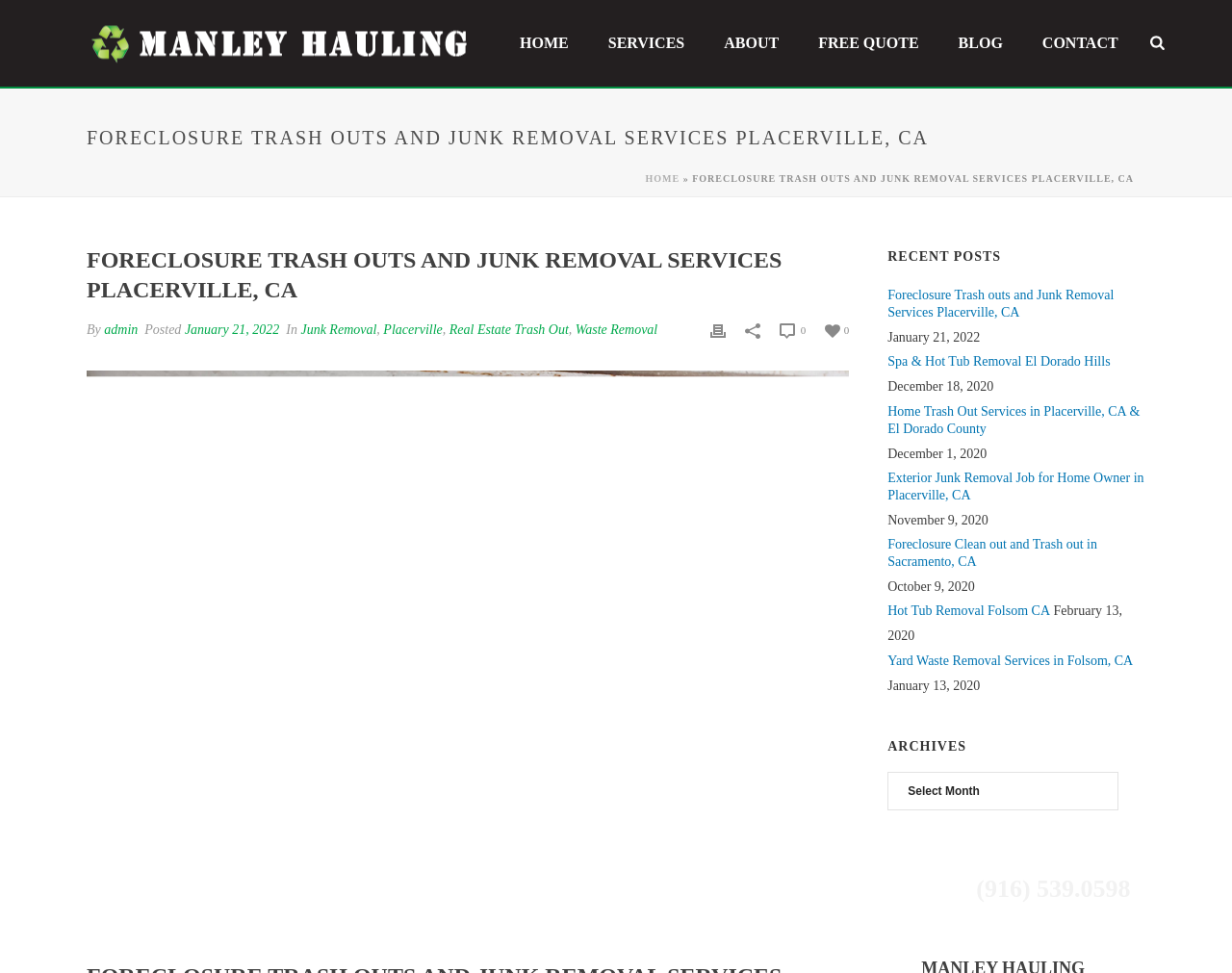Provide your answer to the question using just one word or phrase: What services does the company provide?

Foreclosure trash outs and junk removal